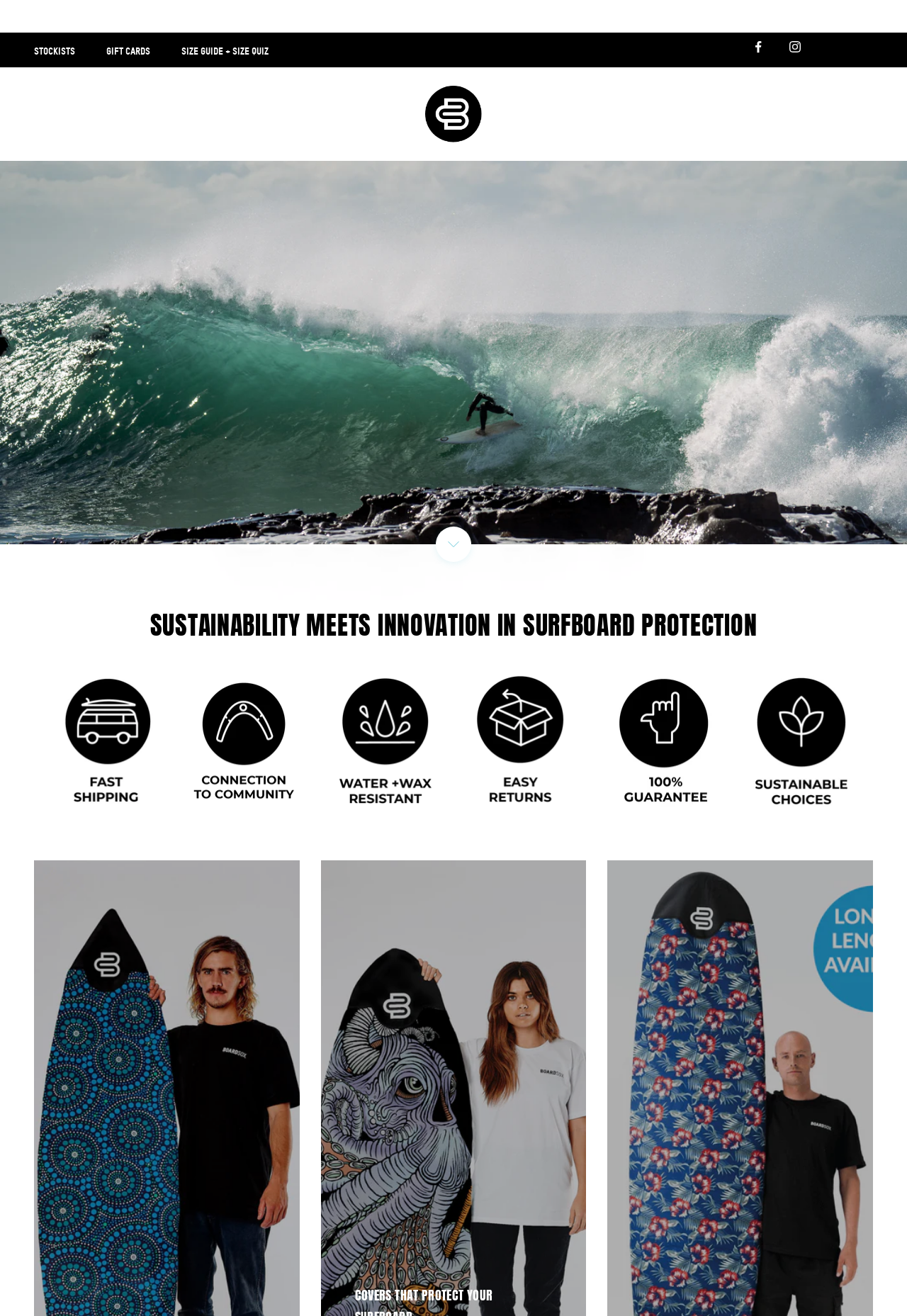Please locate the bounding box coordinates of the element's region that needs to be clicked to follow the instruction: "Navigate to next section". The bounding box coordinates should be provided as four float numbers between 0 and 1, i.e., [left, top, right, bottom].

[0.48, 0.4, 0.52, 0.427]